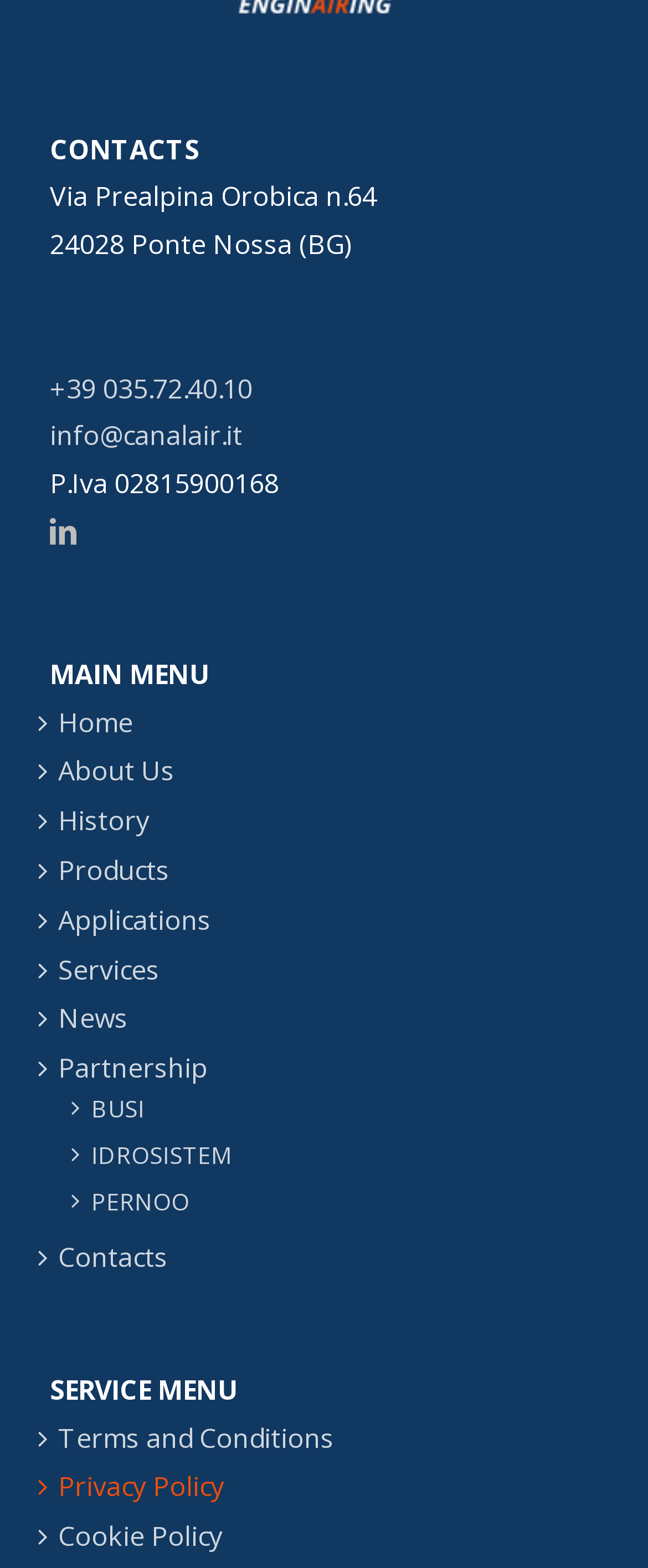Please predict the bounding box coordinates of the element's region where a click is necessary to complete the following instruction: "View company contacts". The coordinates should be represented by four float numbers between 0 and 1, i.e., [left, top, right, bottom].

[0.077, 0.083, 0.308, 0.106]